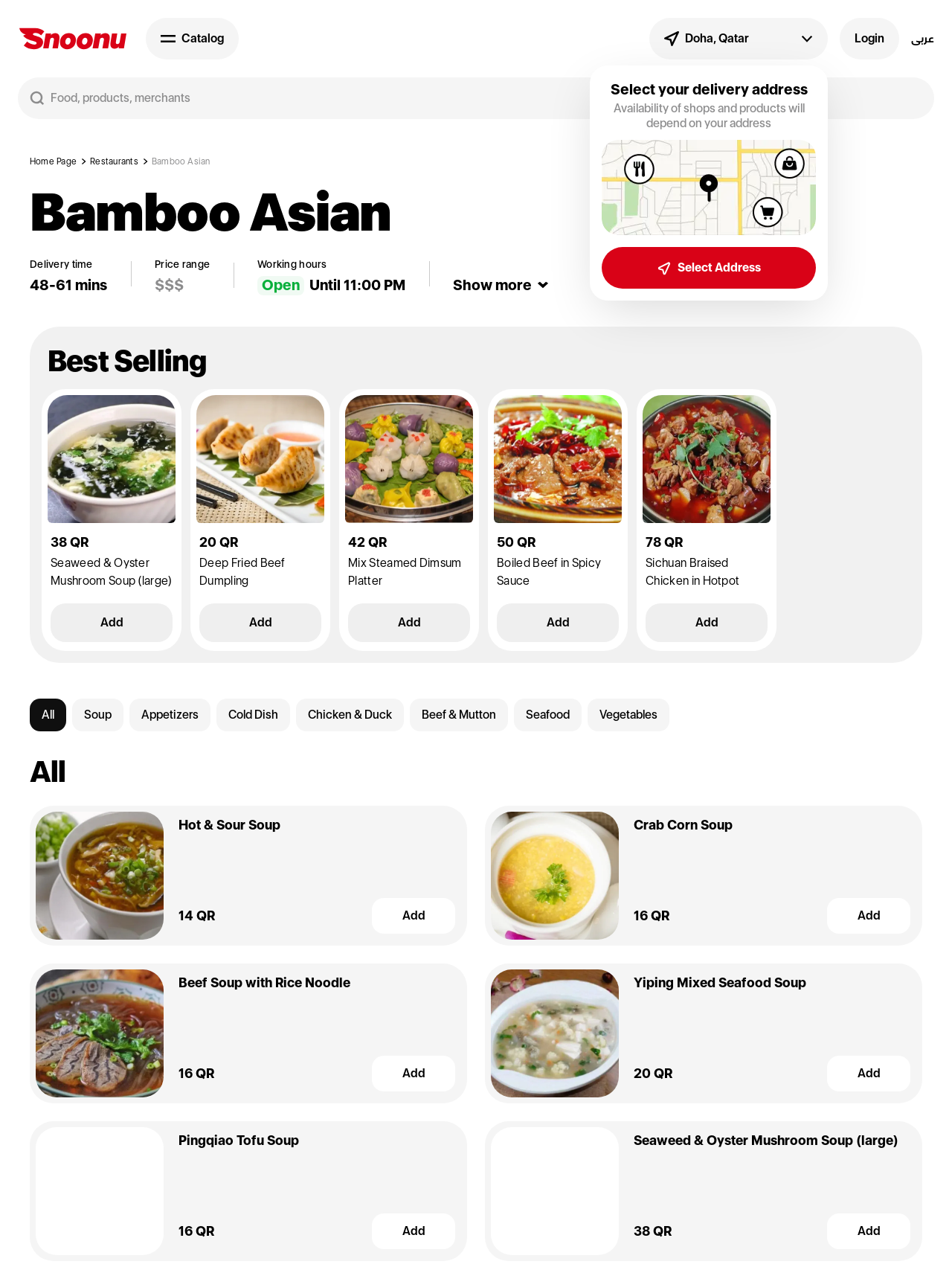Use the information in the screenshot to answer the question comprehensively: What type of cuisine does the restaurant serve?

The type of cuisine can be inferred from the name of the restaurant 'Bamboo Asian' and the dishes listed on the webpage, which suggest that the restaurant serves Asian cuisine.